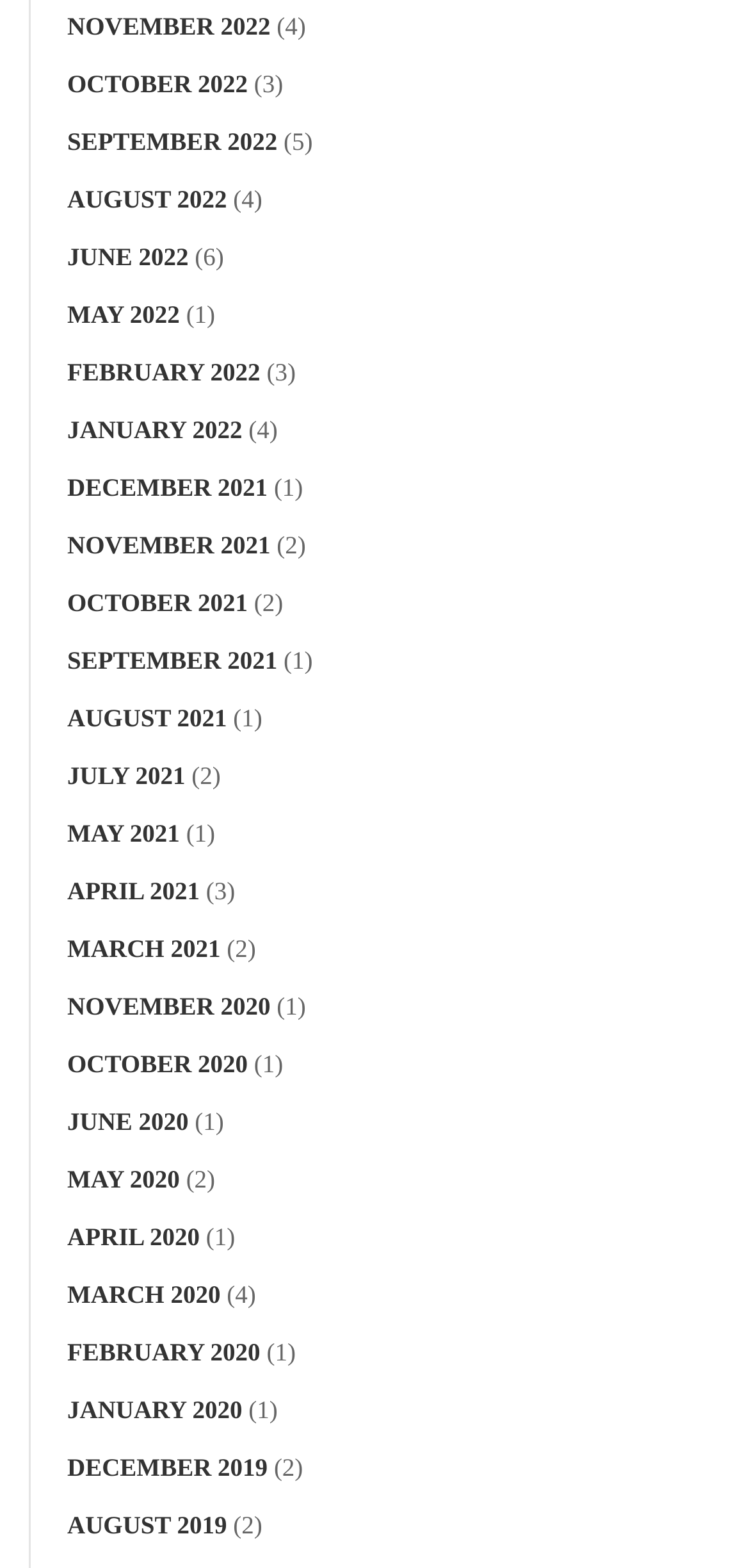Find the bounding box coordinates for the area you need to click to carry out the instruction: "Start a 'Video Chat' with experts". The coordinates should be four float numbers between 0 and 1, indicated as [left, top, right, bottom].

None